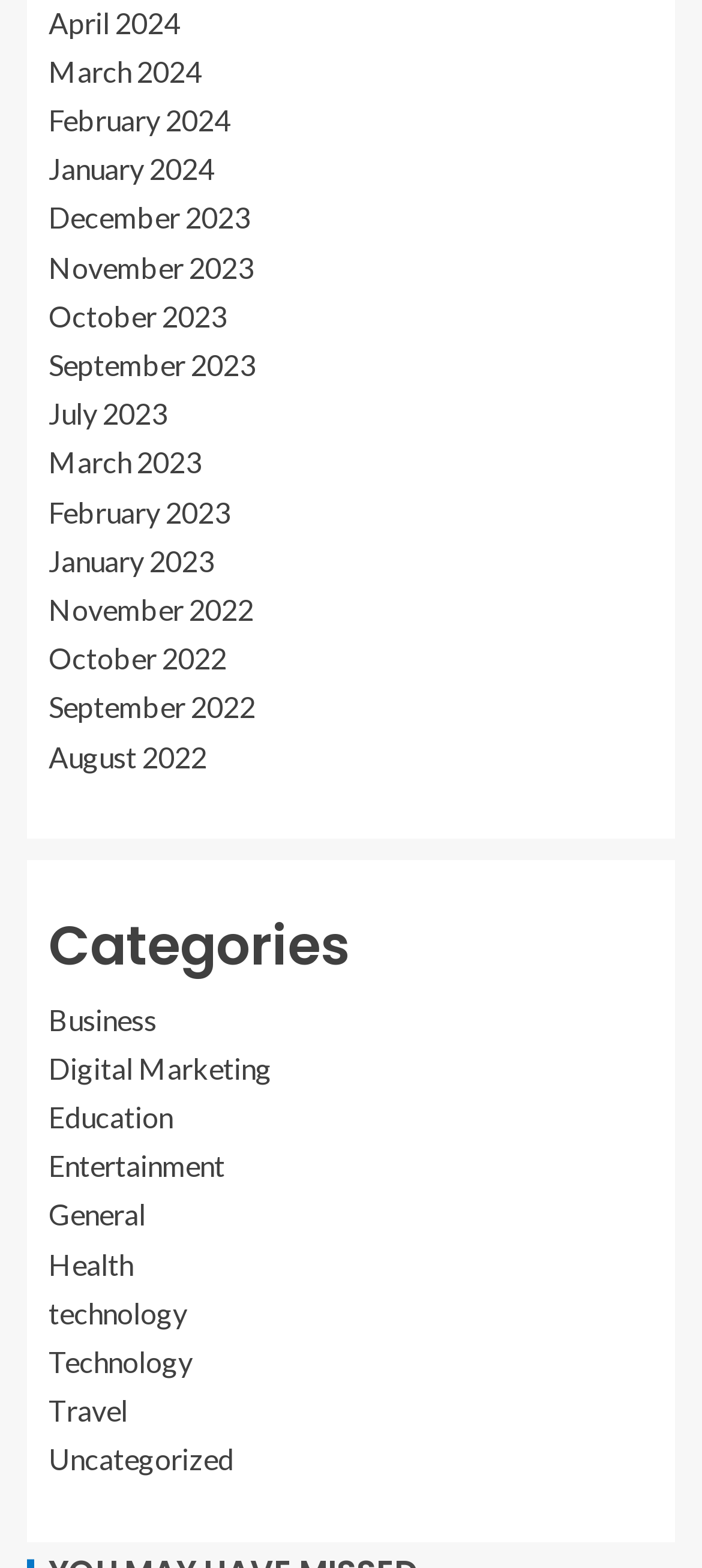Please identify the bounding box coordinates of the clickable region that I should interact with to perform the following instruction: "view archives for April 2024". The coordinates should be expressed as four float numbers between 0 and 1, i.e., [left, top, right, bottom].

[0.069, 0.003, 0.256, 0.025]